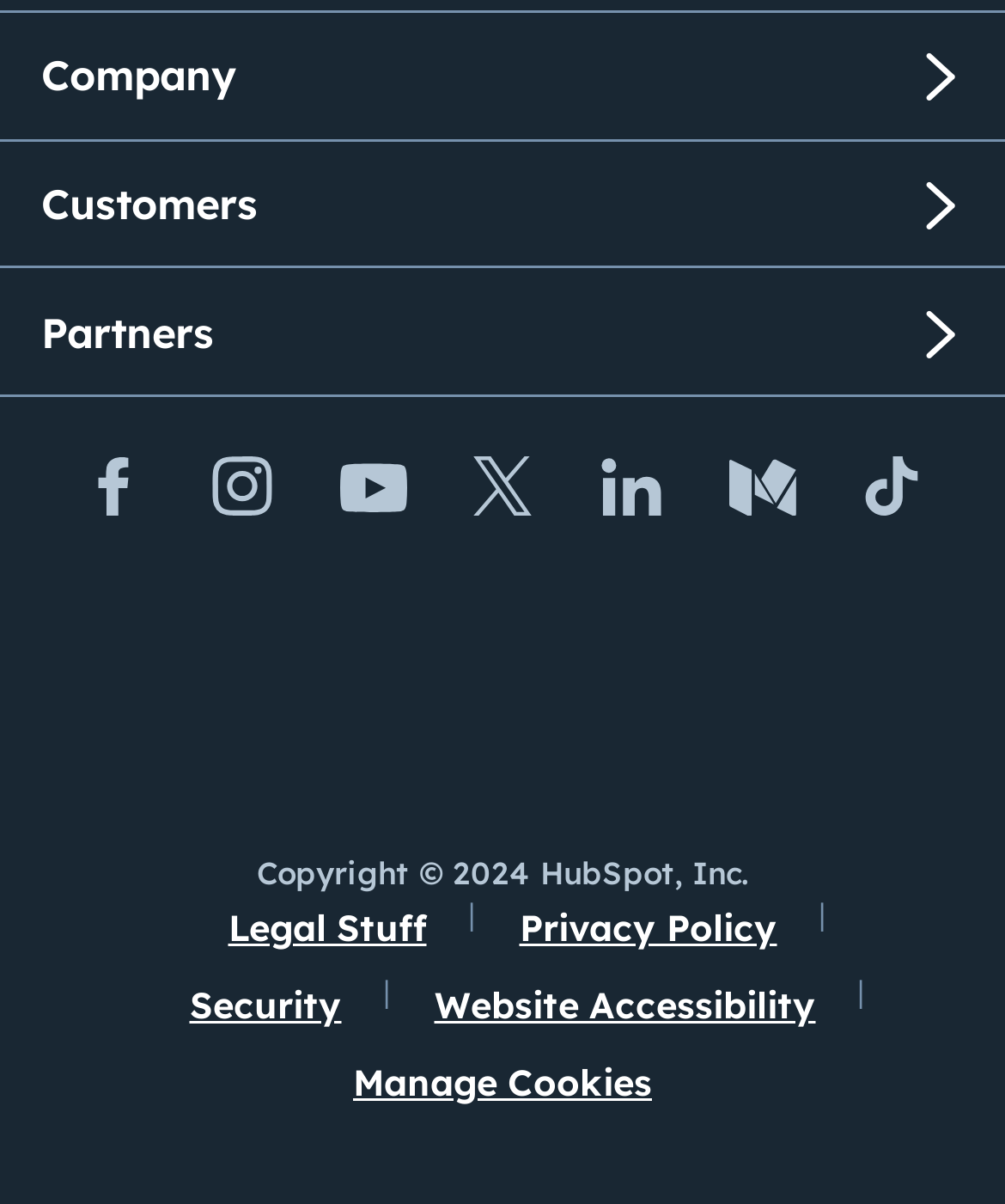What is the text at the bottom of the page?
Using the image as a reference, give a one-word or short phrase answer.

Copyright © 2024 HubSpot, Inc.